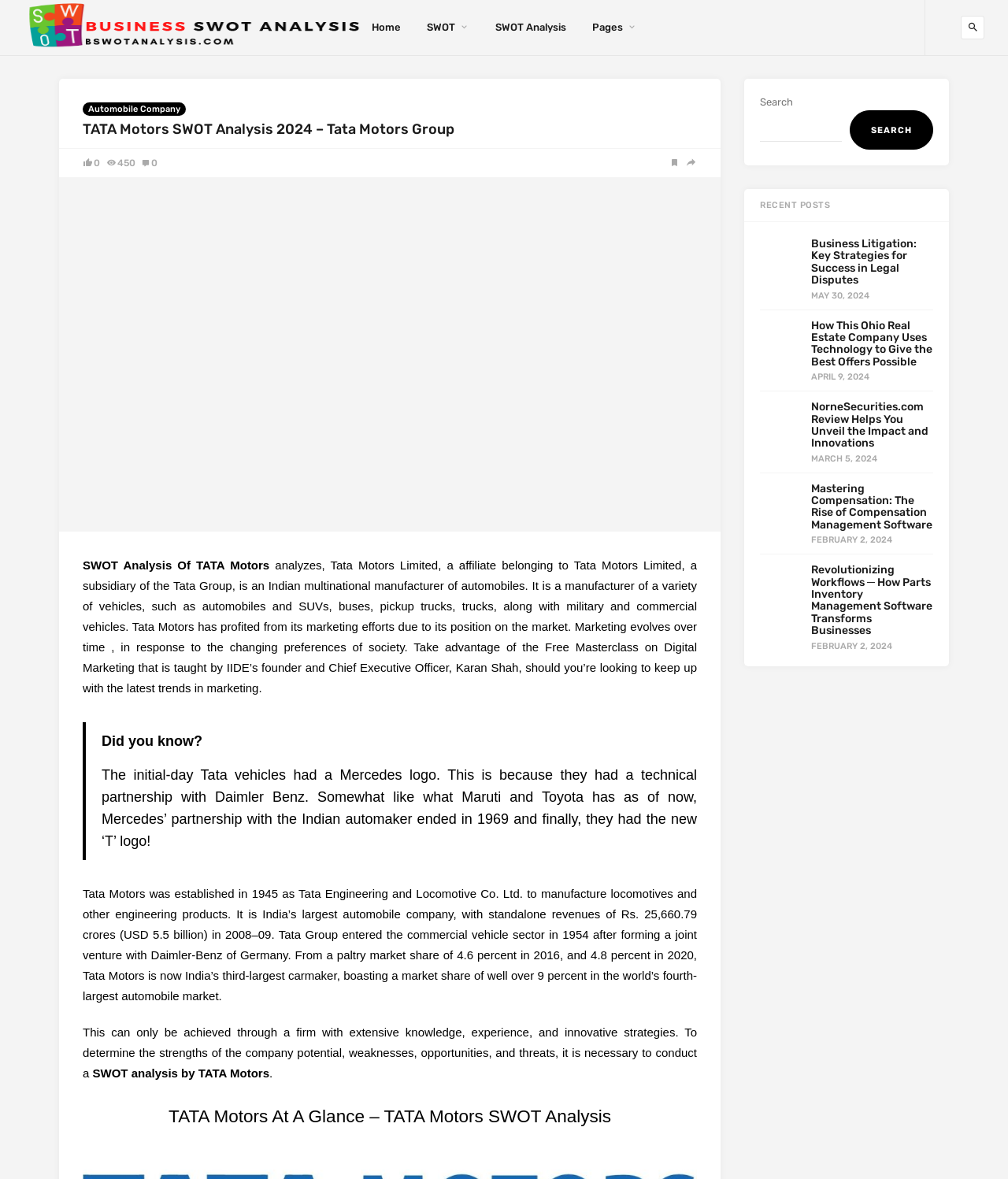What type of vehicles does Tata Motors manufacture?
Answer the question with just one word or phrase using the image.

Automobiles and SUVs, buses, pickup trucks, trucks, military and commercial vehicles